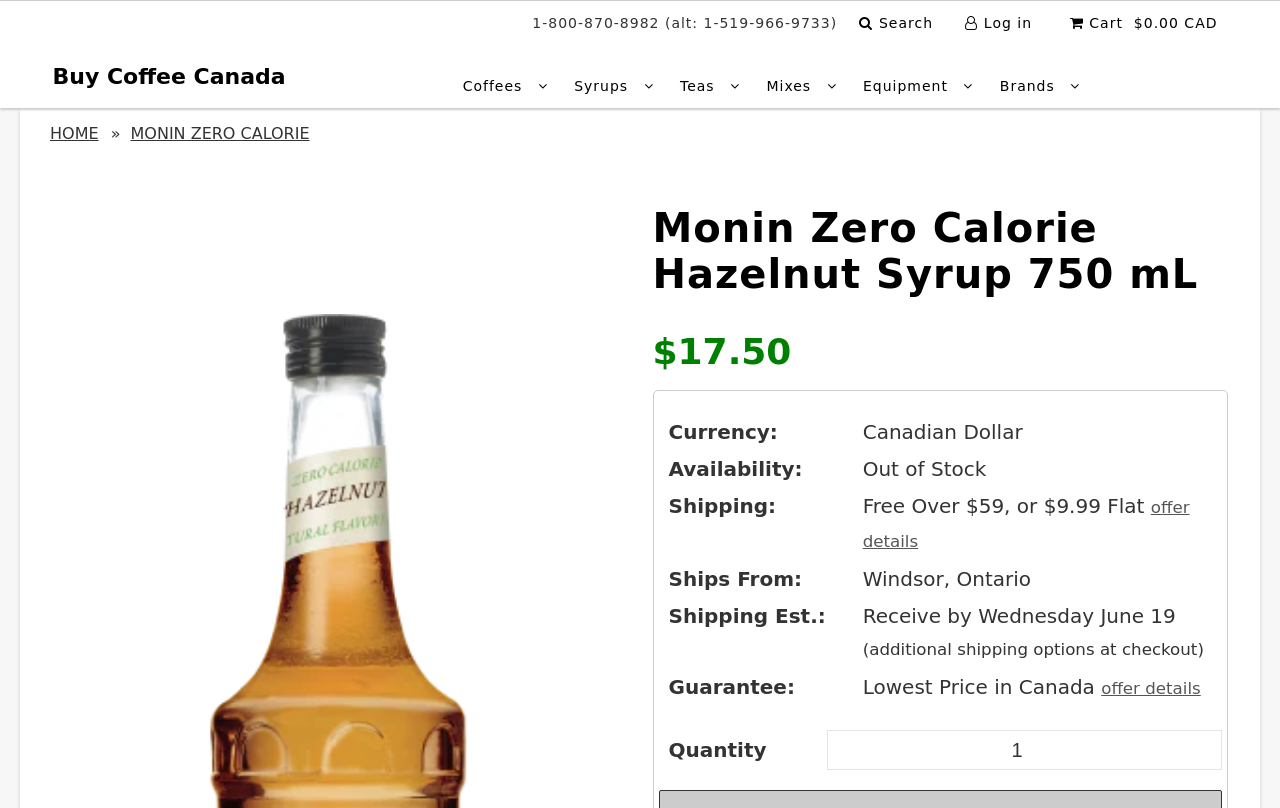What is the price of the Monin Zero Calorie Hazelnut Syrup?
Answer the question in a detailed and comprehensive manner.

I found the price by looking at the product information section, where I saw a static text element with the price '$17.50'.